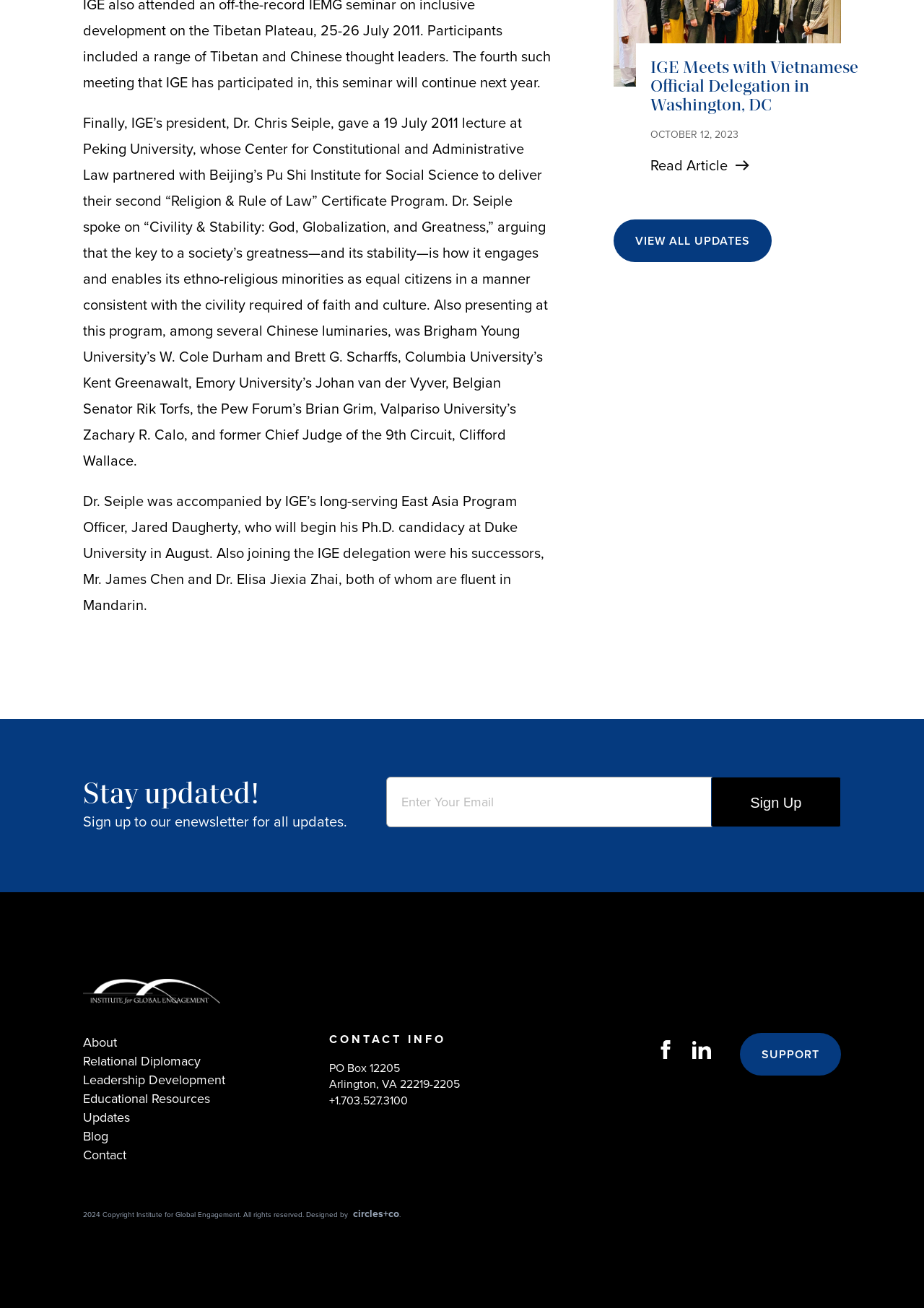Please find the bounding box coordinates for the clickable element needed to perform this instruction: "Contact the Institute".

[0.801, 0.79, 0.91, 0.823]